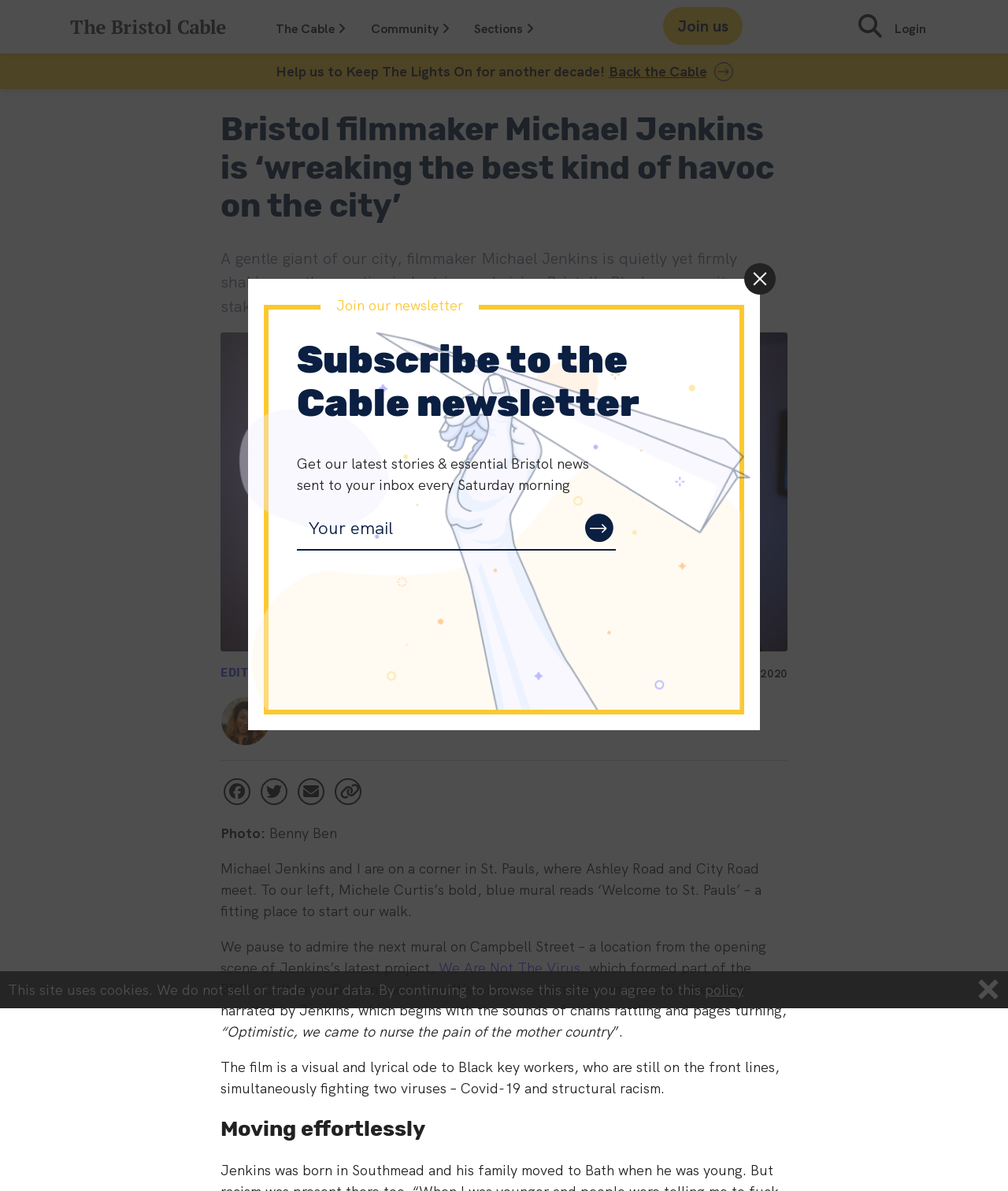Identify the bounding box coordinates of the part that should be clicked to carry out this instruction: "Click on 'Join us'".

[0.658, 0.006, 0.737, 0.038]